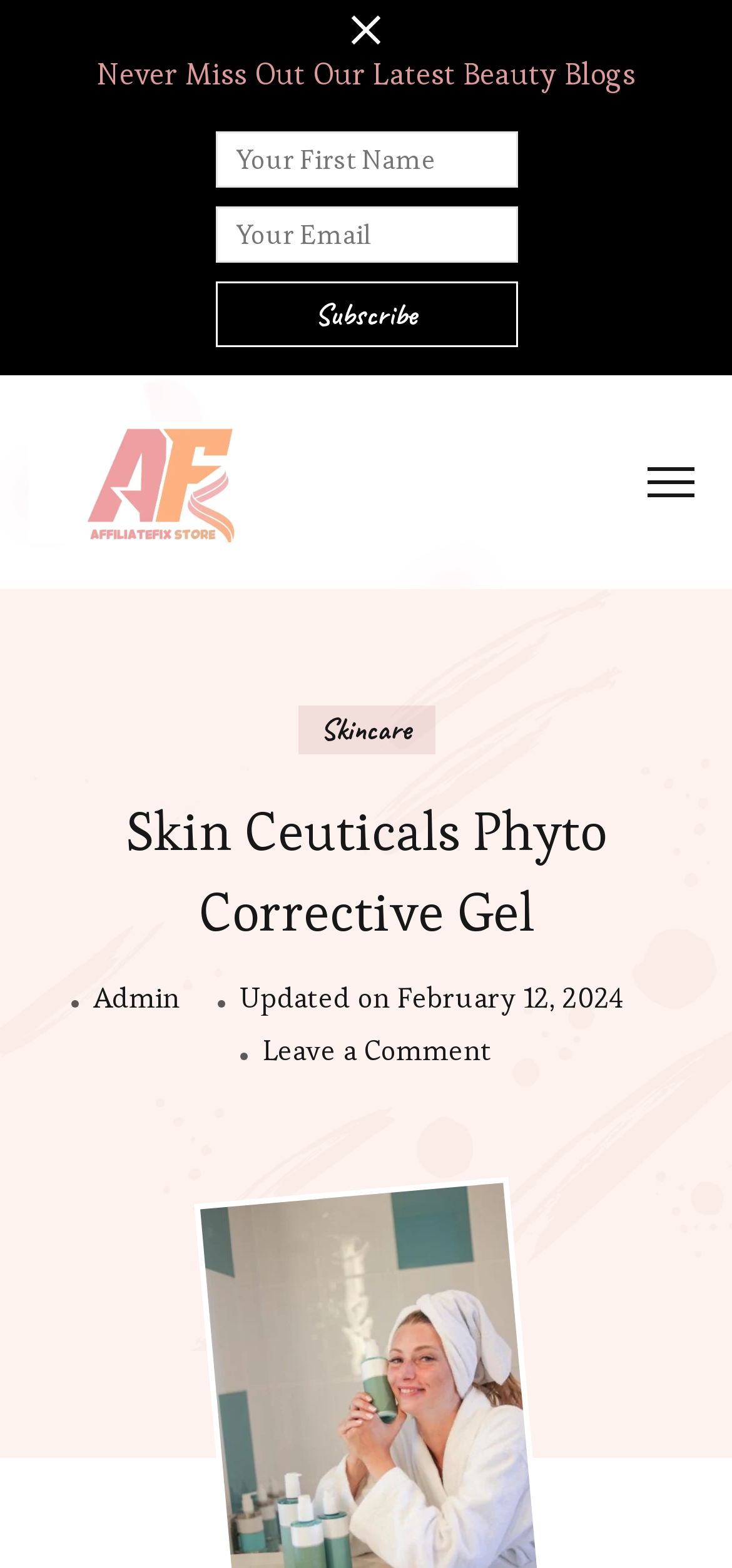Locate the bounding box of the UI element based on this description: "name="subscribe-fname" placeholder="Your First Name"". Provide four float numbers between 0 and 1 as [left, top, right, bottom].

[0.294, 0.084, 0.706, 0.12]